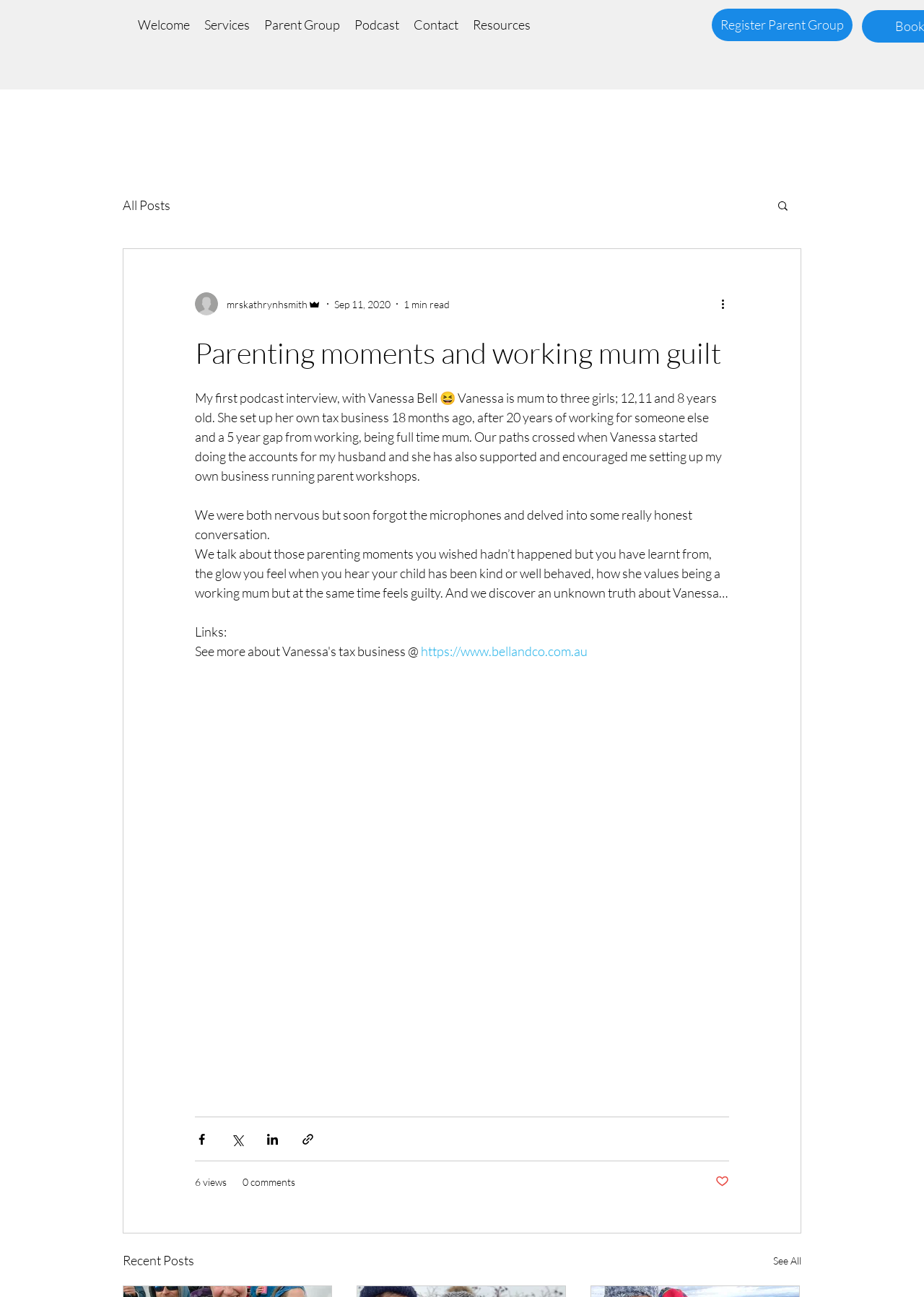Please determine the main heading text of this webpage.

Parenting moments and working mum guilt